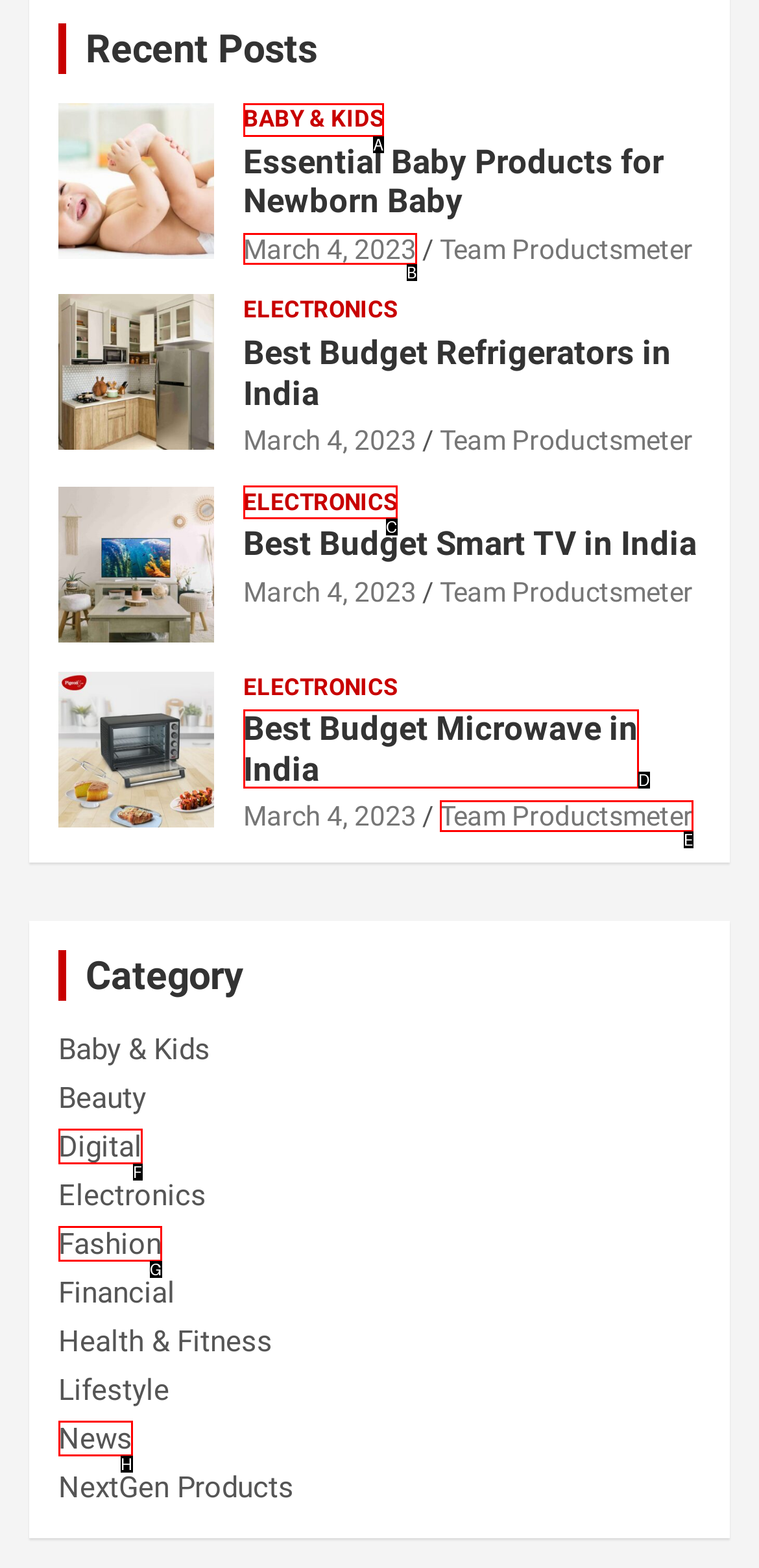Given the description: Best Budget Microwave in India, determine the corresponding lettered UI element.
Answer with the letter of the selected option.

D